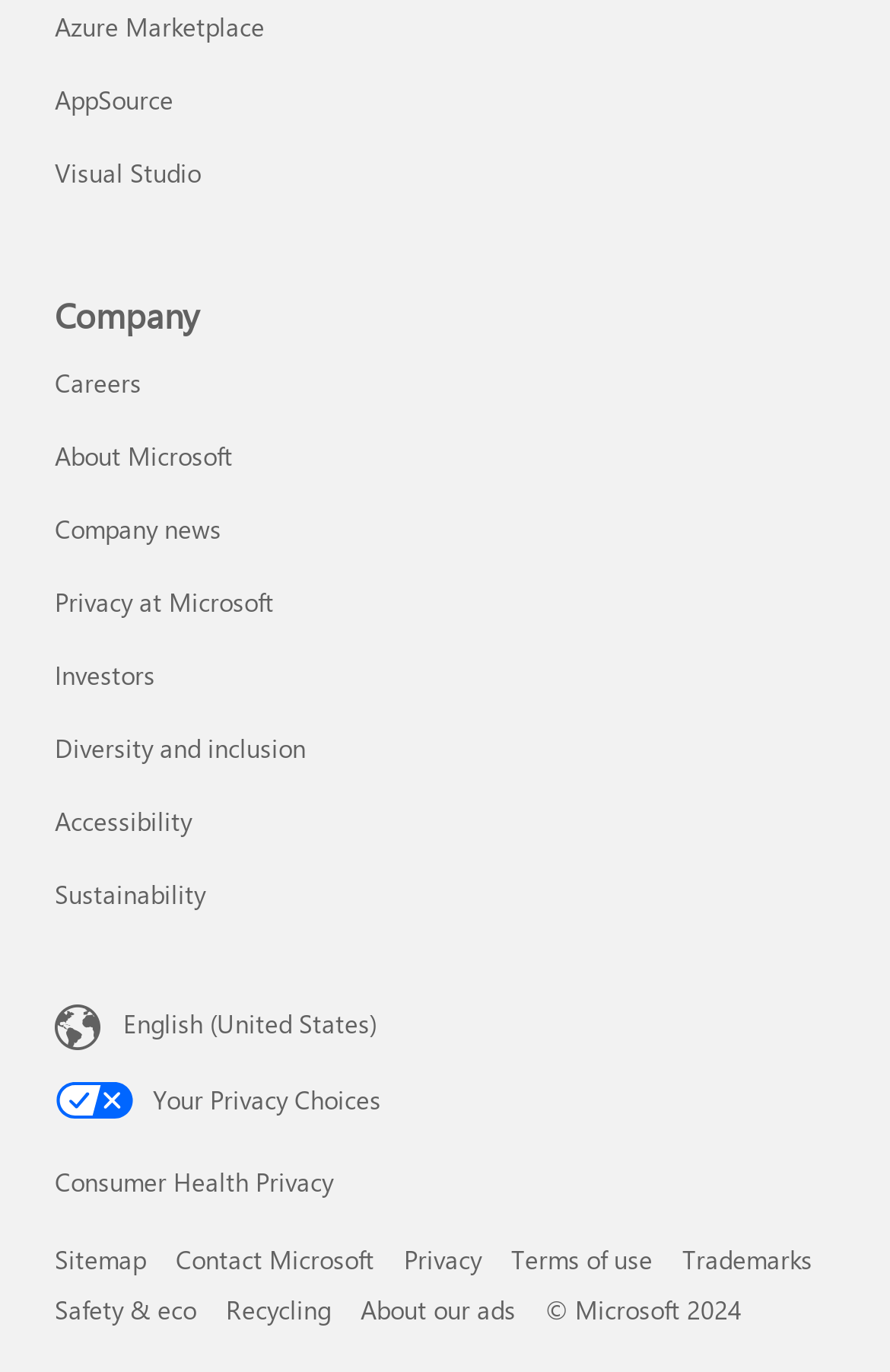Identify the bounding box coordinates necessary to click and complete the given instruction: "View sitemap".

[0.062, 0.906, 0.164, 0.931]